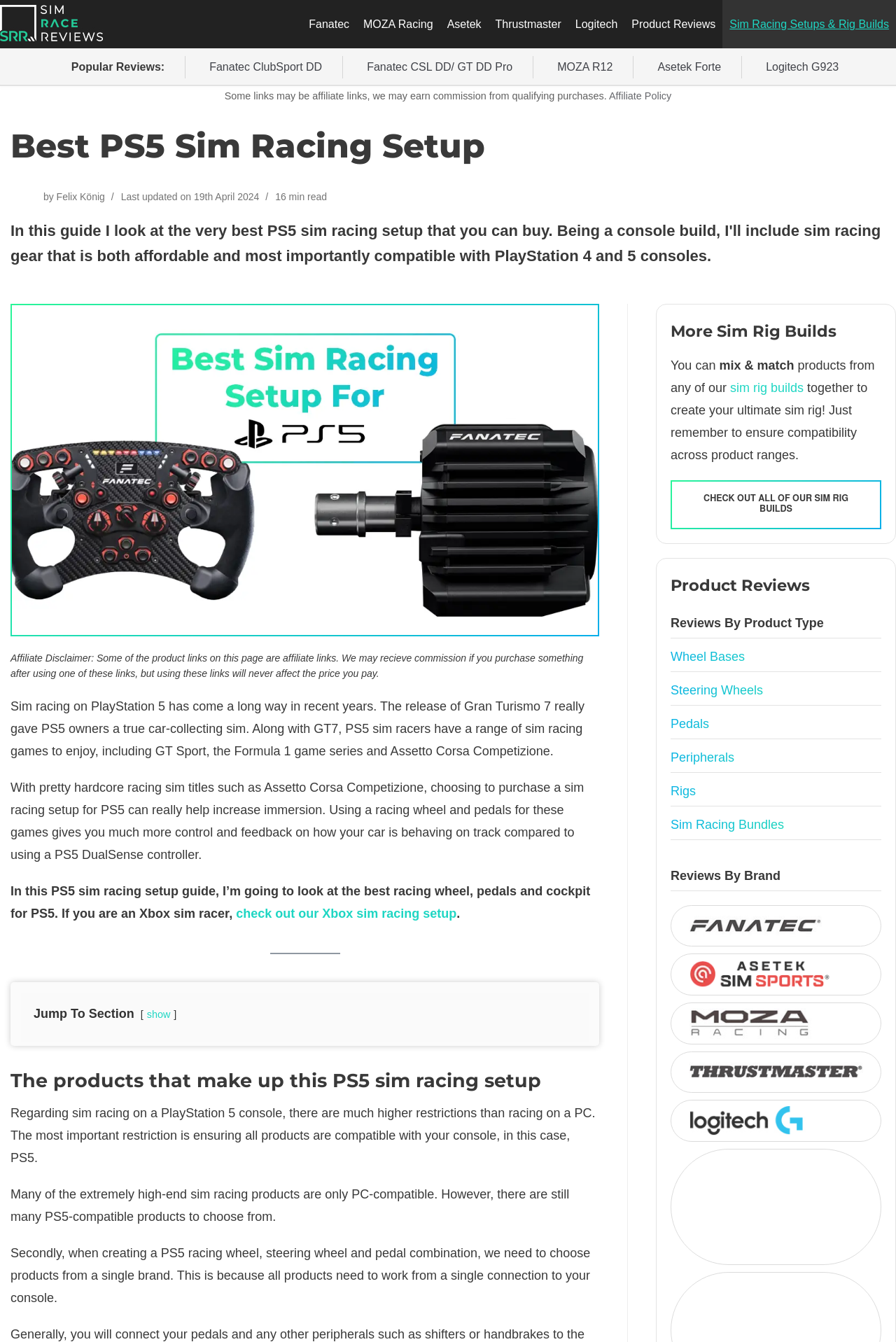Locate the bounding box coordinates of the element that should be clicked to execute the following instruction: "Click on the Fanatec link".

[0.337, 0.0, 0.398, 0.036]